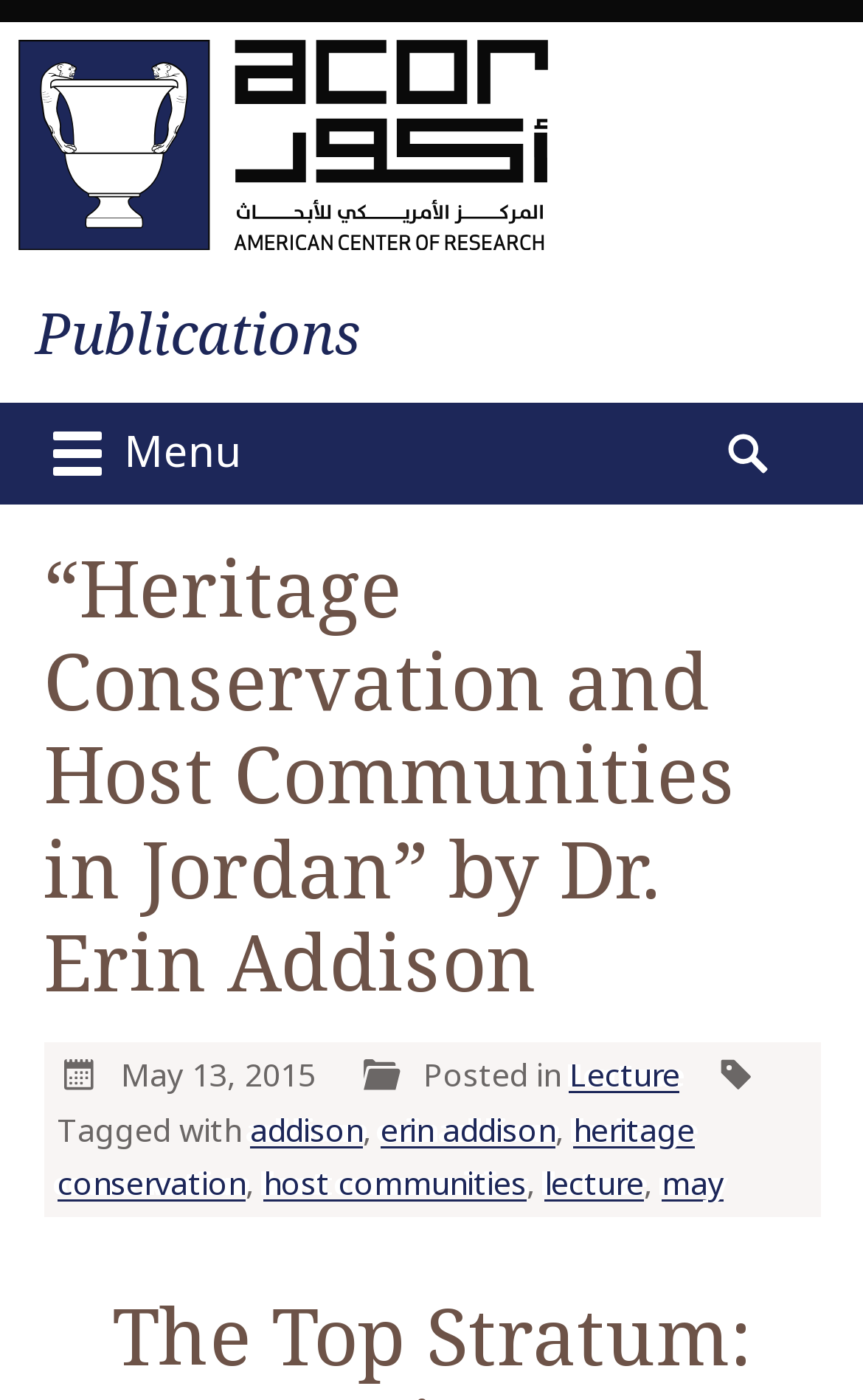Can you extract the headline from the webpage for me?

“Heritage Conservation and Host Communities in Jordan” by Dr. Erin Addison